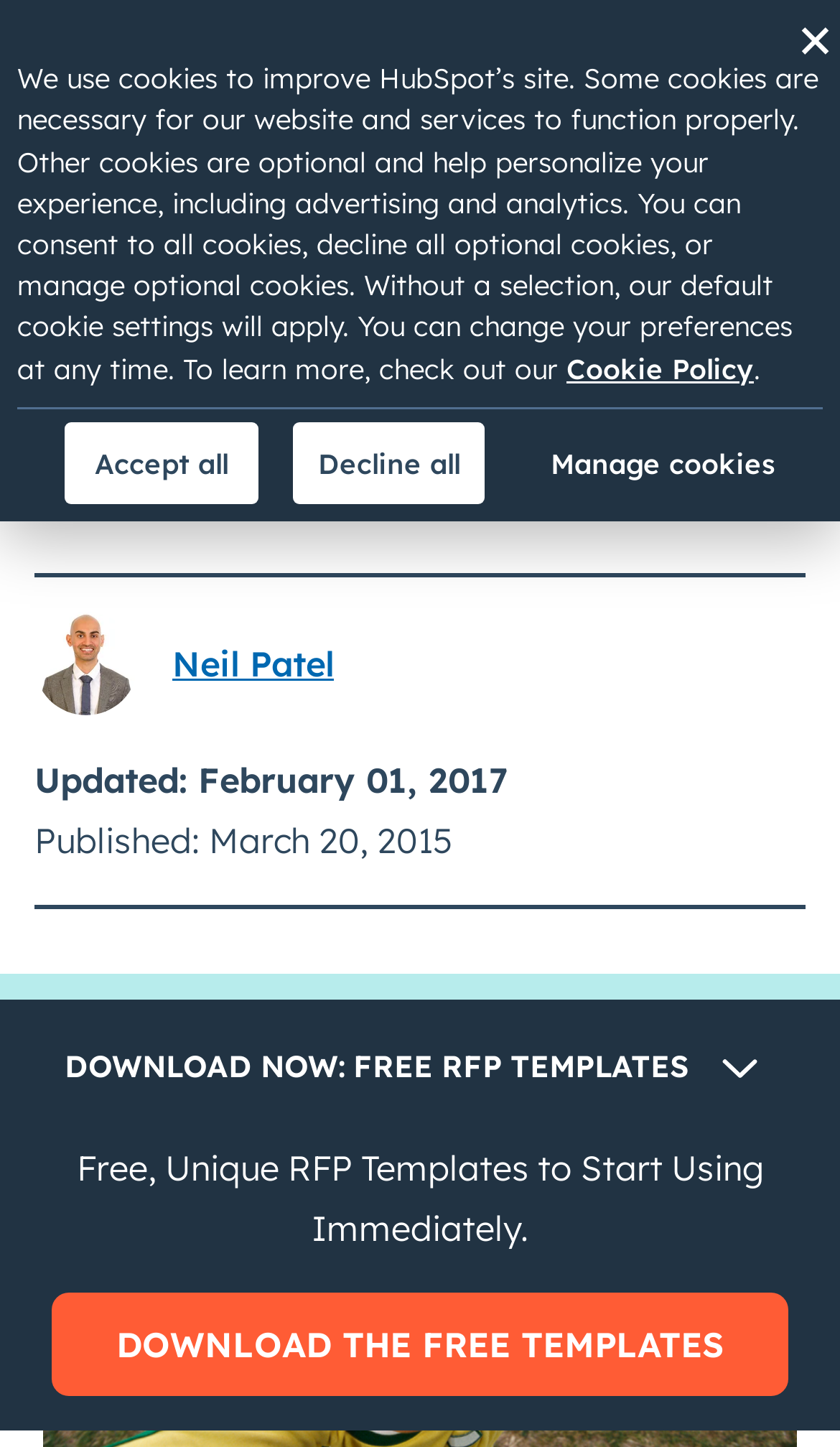What is the topic of this article?
Please answer the question with a detailed response using the information from the screenshot.

I inferred the topic of this article by looking at the link 'Marketing section' which is located in the middle of the webpage, and also considering the content of the webpage which seems to be related to marketing.